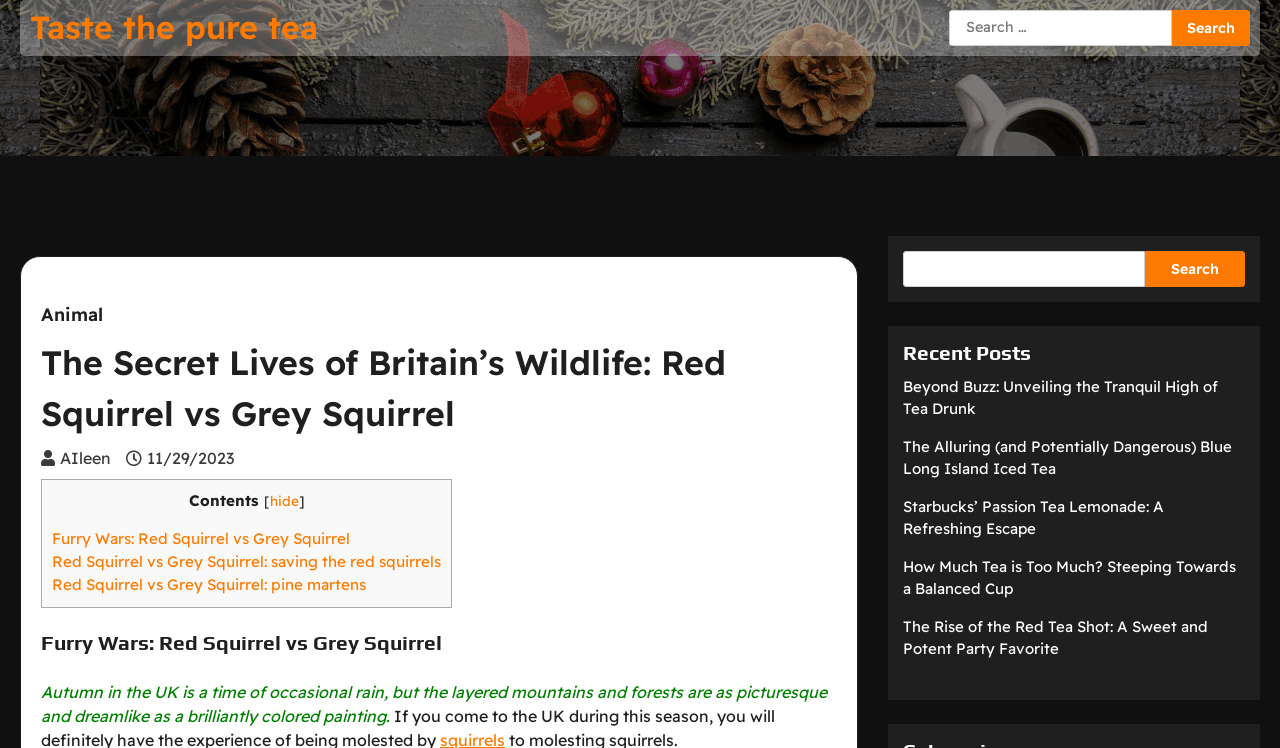Please look at the image and answer the question with a detailed explanation: What is the main topic of this webpage?

Based on the webpage's content, including the heading 'The Secret Lives of Britain’s Wildlife: Red Squirrel vs Grey Squirrel' and the links 'Furry Wars: Red Squirrel vs Grey Squirrel' and 'Red Squirrel vs Grey Squirrel: saving the red squirrels', it is clear that the main topic of this webpage is the comparison and contrast between red squirrels and grey squirrels.